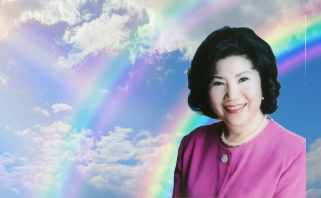Based on the image, give a detailed response to the question: What is the mood evoked by the overall composition of the image?

The image features a woman smiling warmly, a vibrant backdrop with colorful rainbows, and a bright blue sky with fluffy white clouds. The overall composition of the image evokes feelings of optimism, which suggests a sense of hope and positivity.